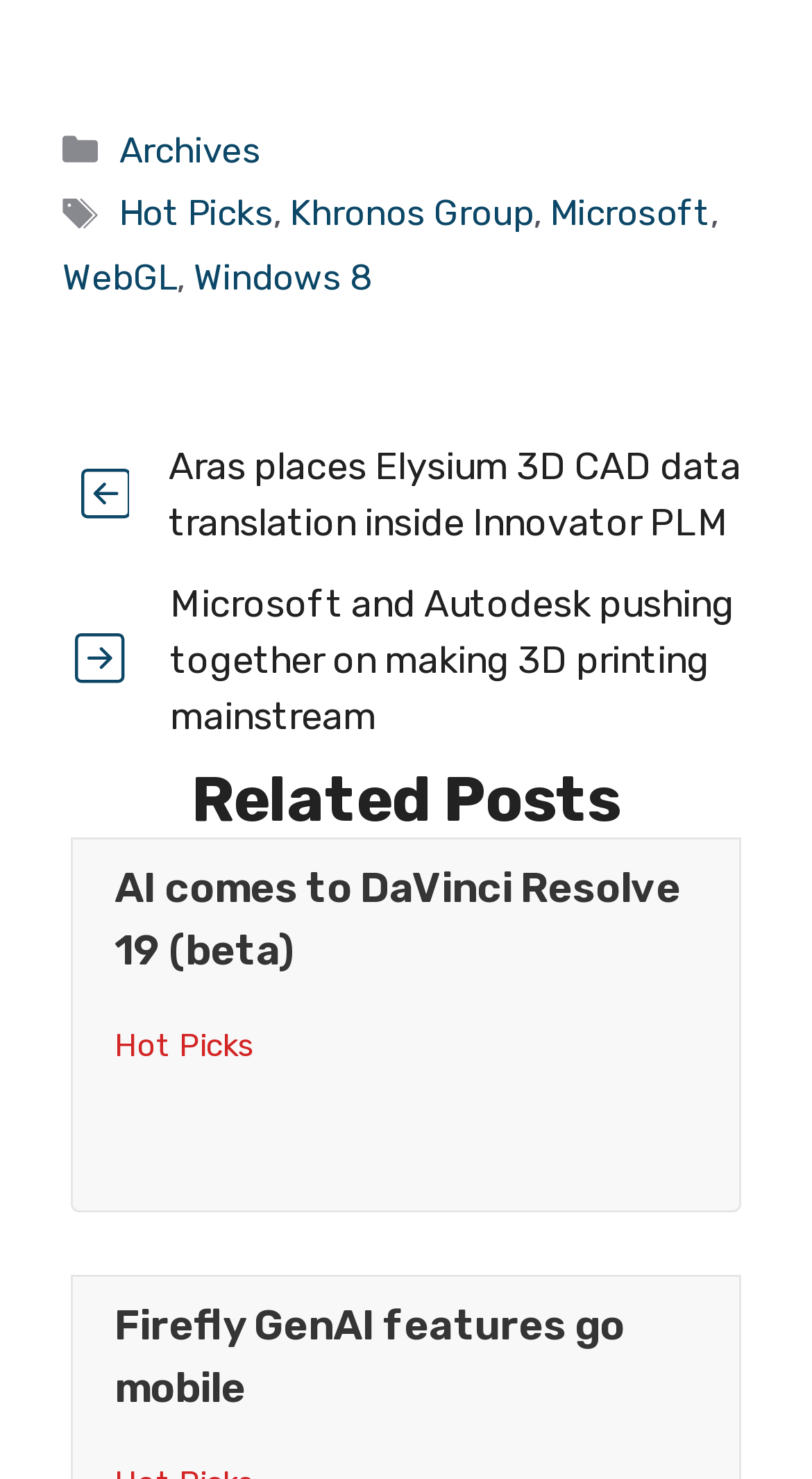Determine the bounding box coordinates of the clickable region to follow the instruction: "Explore related posts".

[0.087, 0.515, 0.913, 0.566]